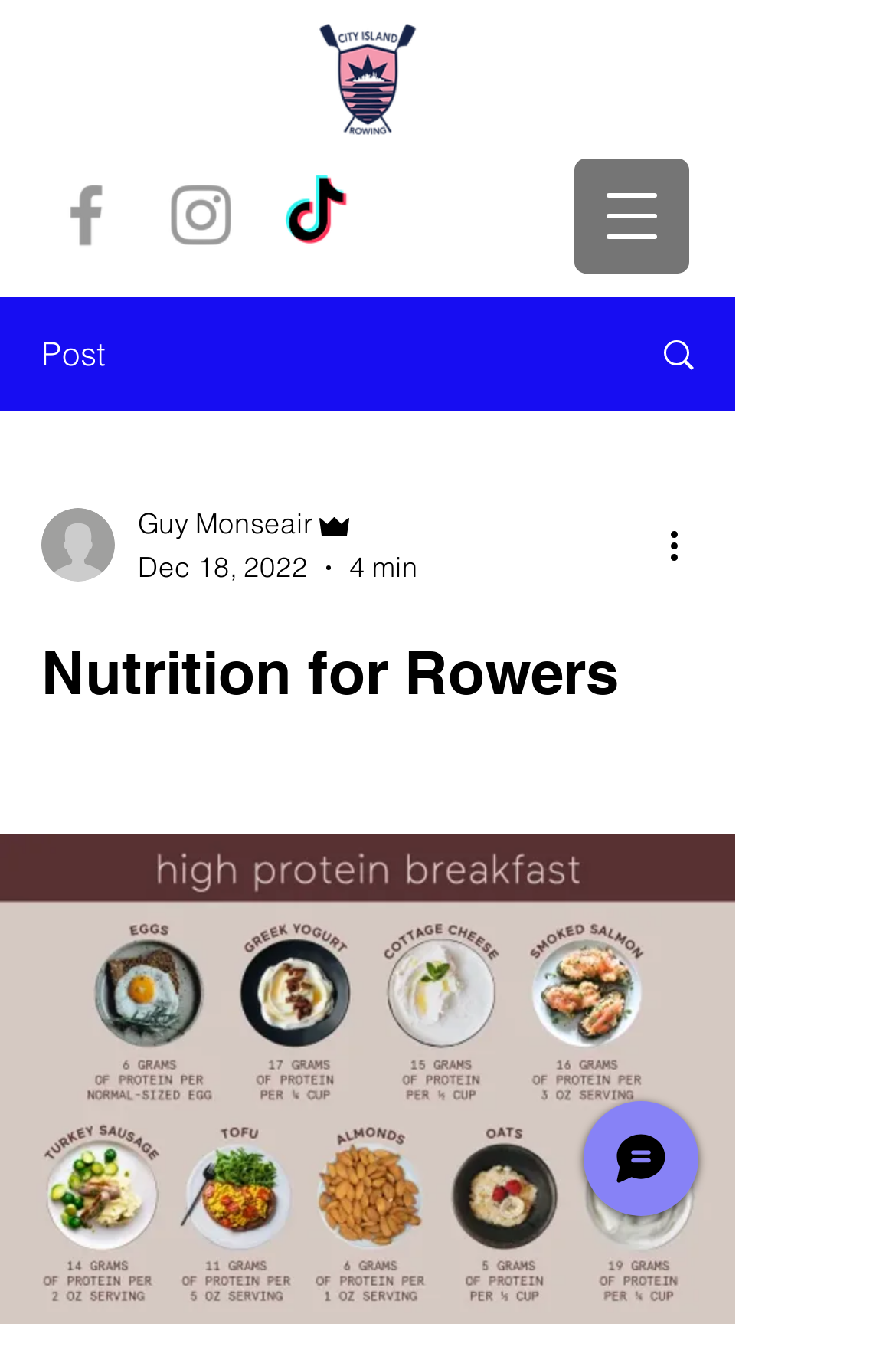Please give the bounding box coordinates of the area that should be clicked to fulfill the following instruction: "More actions on the post". The coordinates should be in the format of four float numbers from 0 to 1, i.e., [left, top, right, bottom].

[0.738, 0.38, 0.8, 0.421]